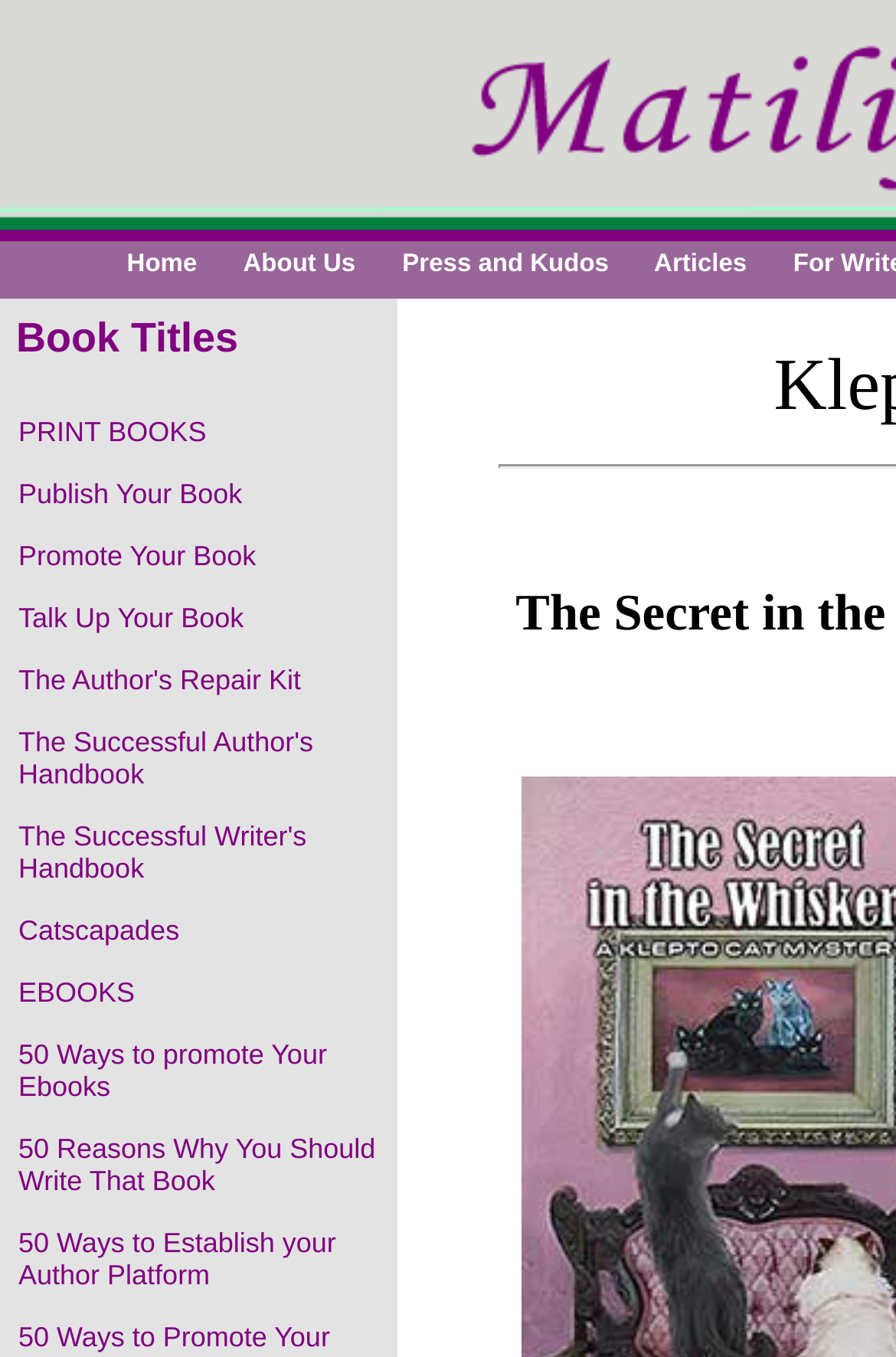Indicate the bounding box coordinates of the element that needs to be clicked to satisfy the following instruction: "Learn about '50 Ways to promote Your Ebooks'". The coordinates should be four float numbers between 0 and 1, i.e., [left, top, right, bottom].

[0.0, 0.755, 0.441, 0.823]